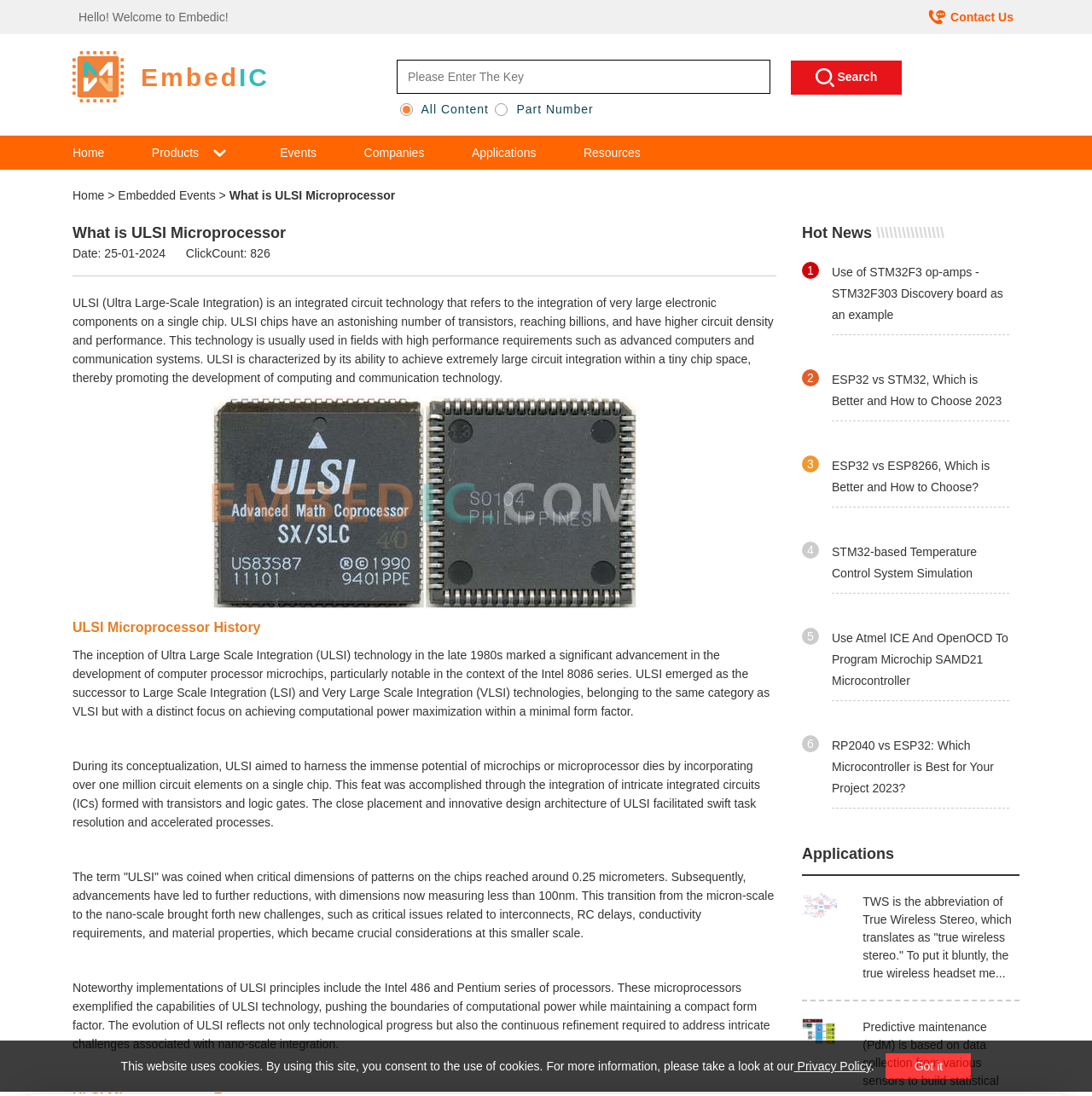Find the bounding box coordinates of the clickable area required to complete the following action: "Click the 'Contact Us' link".

[0.849, 0.009, 0.928, 0.022]